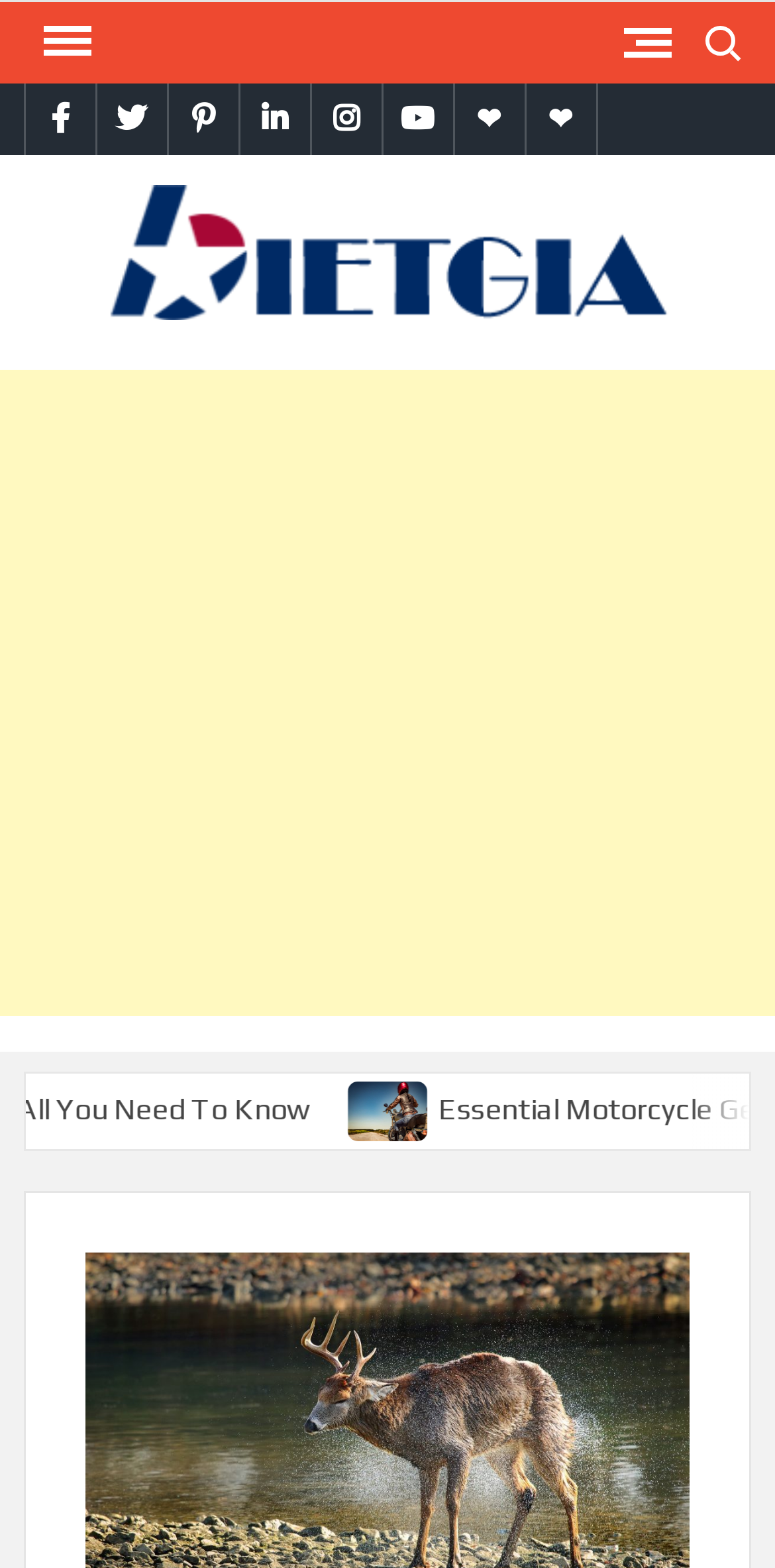Kindly determine the bounding box coordinates for the clickable area to achieve the given instruction: "Click the menu button".

[0.03, 0.001, 0.133, 0.052]